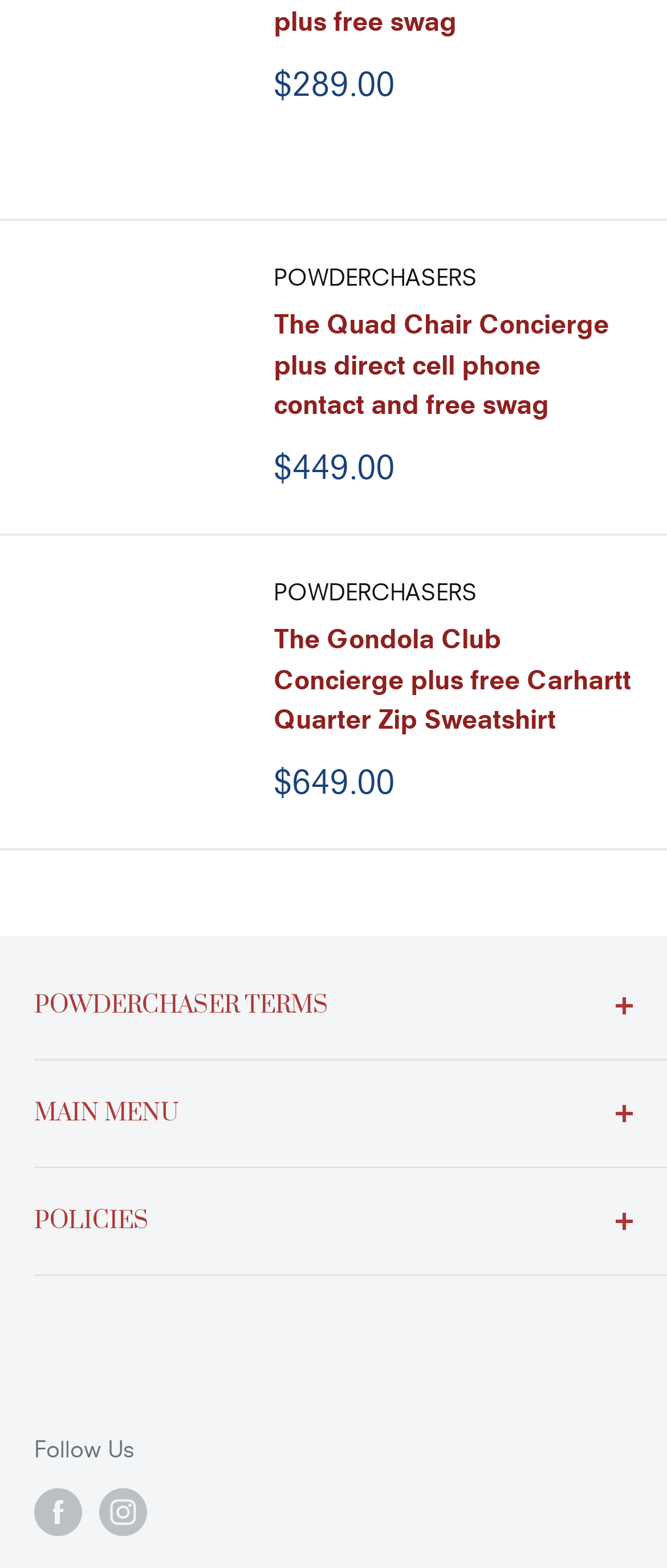How many types of alerts are there?
Using the visual information, respond with a single word or phrase.

3